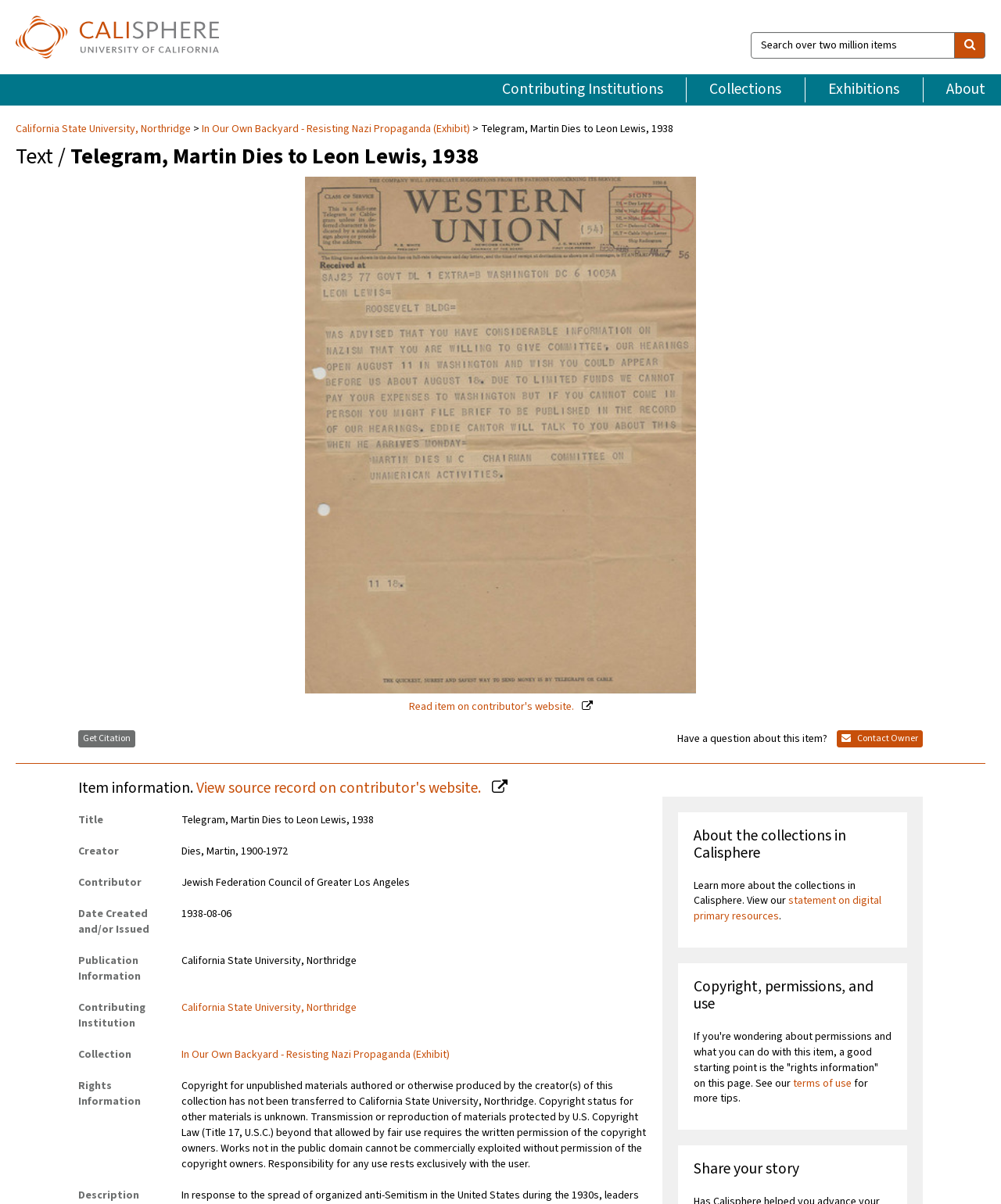Please find the bounding box for the UI component described as follows: "Collections".

[0.686, 0.064, 0.805, 0.085]